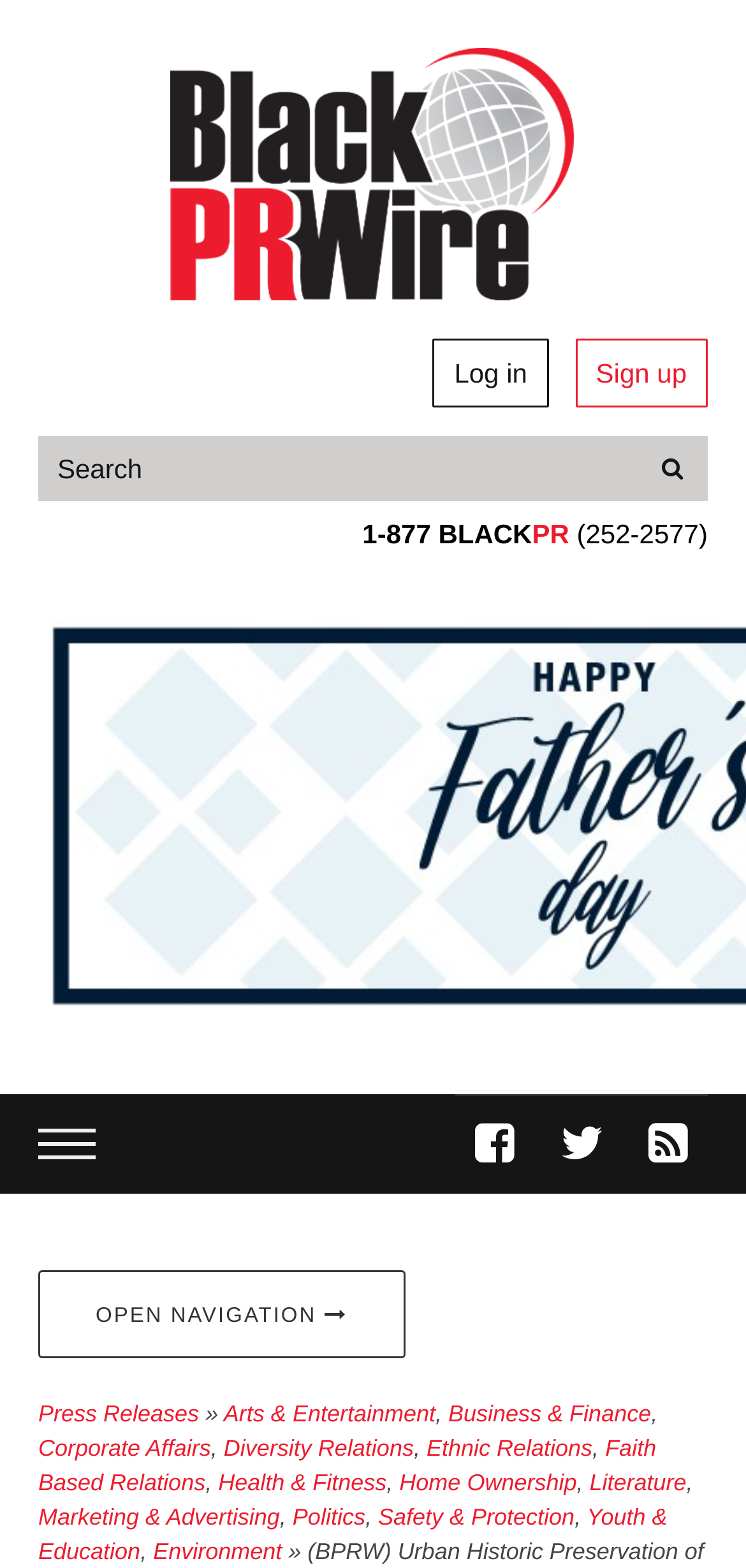What is the phone number displayed on the webpage?
Please provide a detailed and comprehensive answer to the question.

I found the phone number by looking at the static text elements on the webpage. The phone number is displayed in three parts: '1-877 BLACK' and '(252-2577)'. These parts are located next to each other, indicating that they form a single phone number.